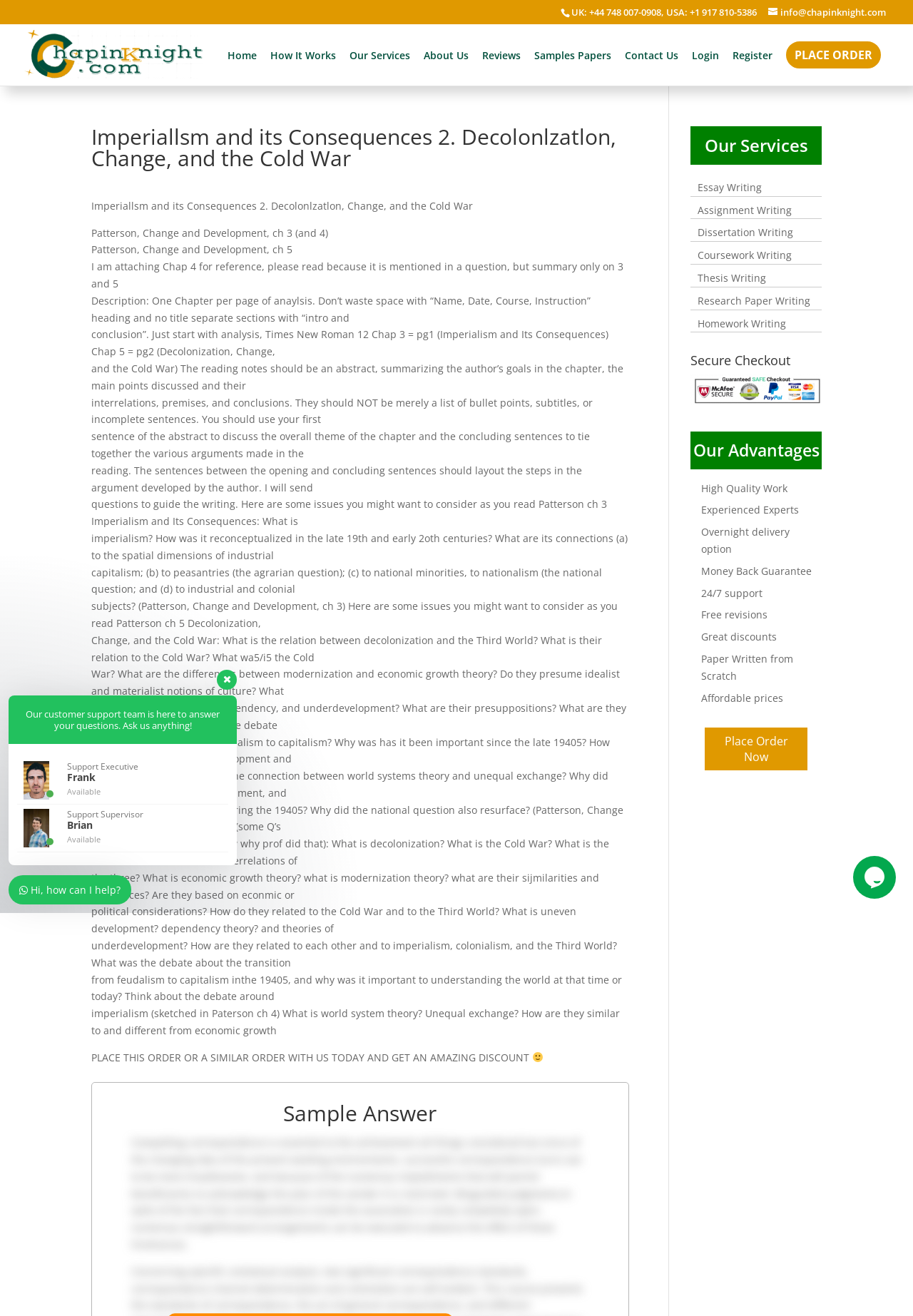What is the support team's availability?
Use the information from the image to give a detailed answer to the question.

The support team's availability is indicated as 'Available' through the links 'WeCreativez WhatsApp Support Support Executive Frank Available' and 'WeCreativez WhatsApp Support Support Supervisor Brian Available', which suggest that the support team is available to assist users.